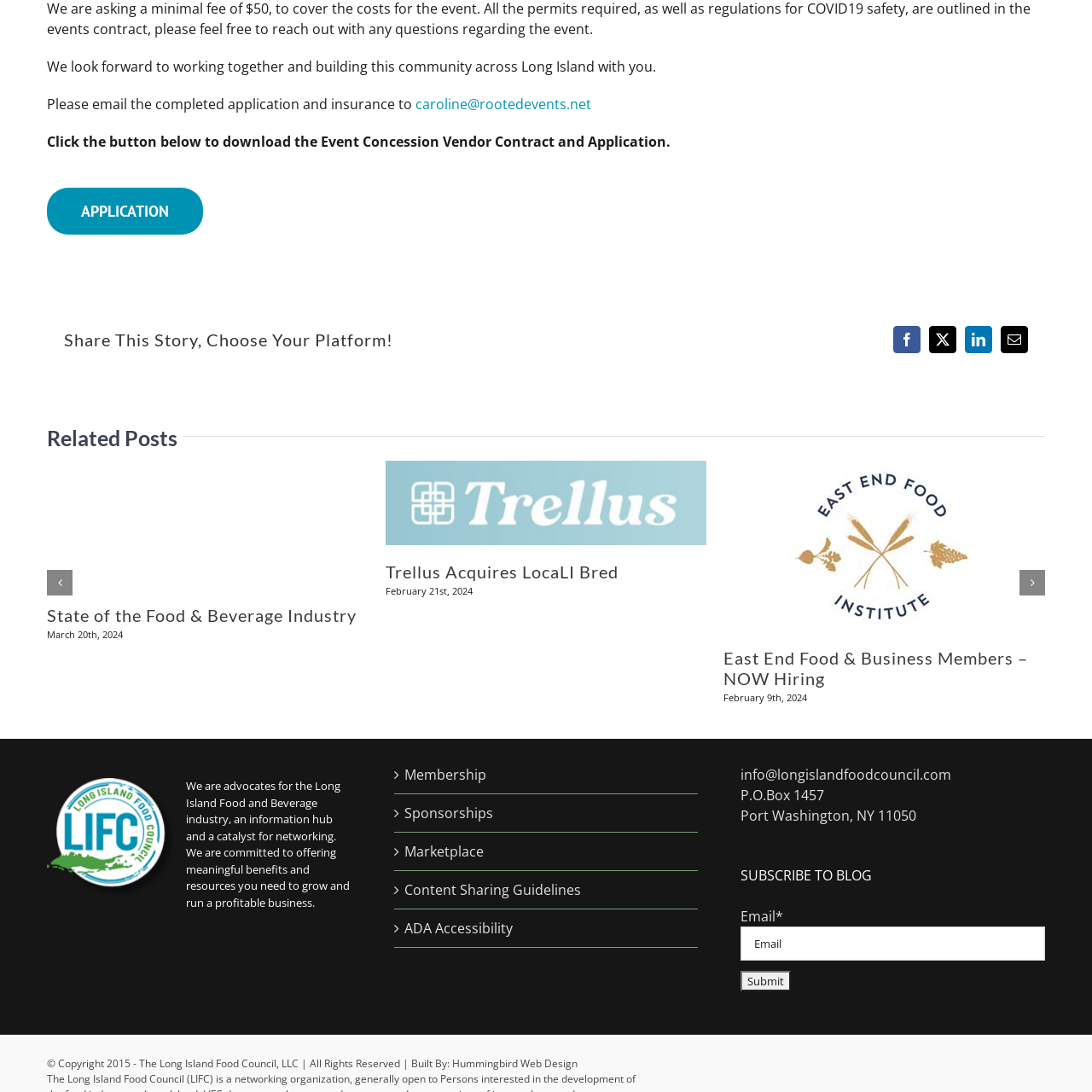What does the logo of Trellus symbolize?
Please examine the image within the red bounding box and provide a comprehensive answer based on the visual details you observe.

The logo of Trellus symbolizes the brand's commitment to growth and innovation within the food and beverage industry, reflecting its professional image and fostering recognition and trust in the marketplace.